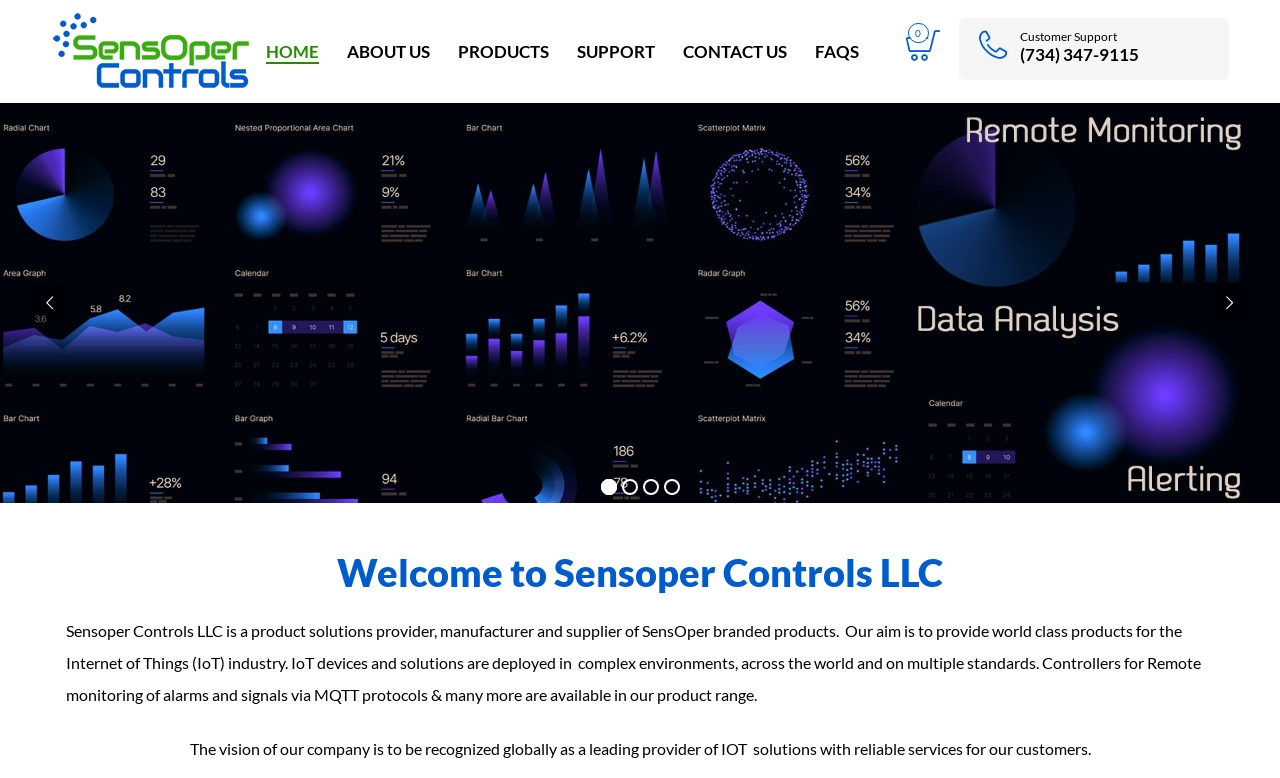Please determine the bounding box coordinates for the UI element described here. Use the format (top-left x, top-left y, bottom-right x, bottom-right y) with values bounded between 0 and 1: Contact Us

[0.523, 0.05, 0.626, 0.084]